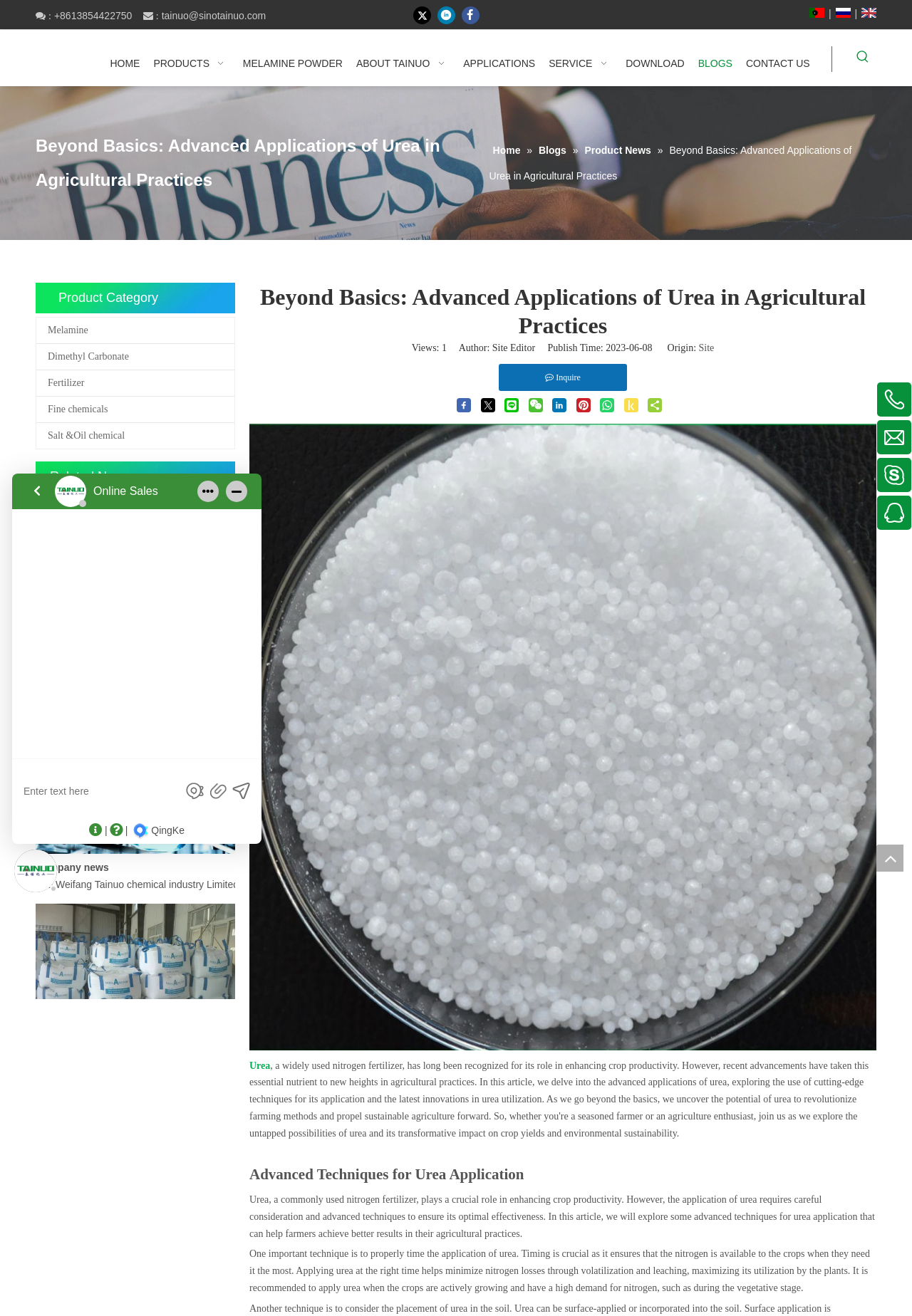Determine the bounding box coordinates of the section to be clicked to follow the instruction: "Click the 'Inquire' button". The coordinates should be given as four float numbers between 0 and 1, formatted as [left, top, right, bottom].

[0.547, 0.276, 0.688, 0.297]